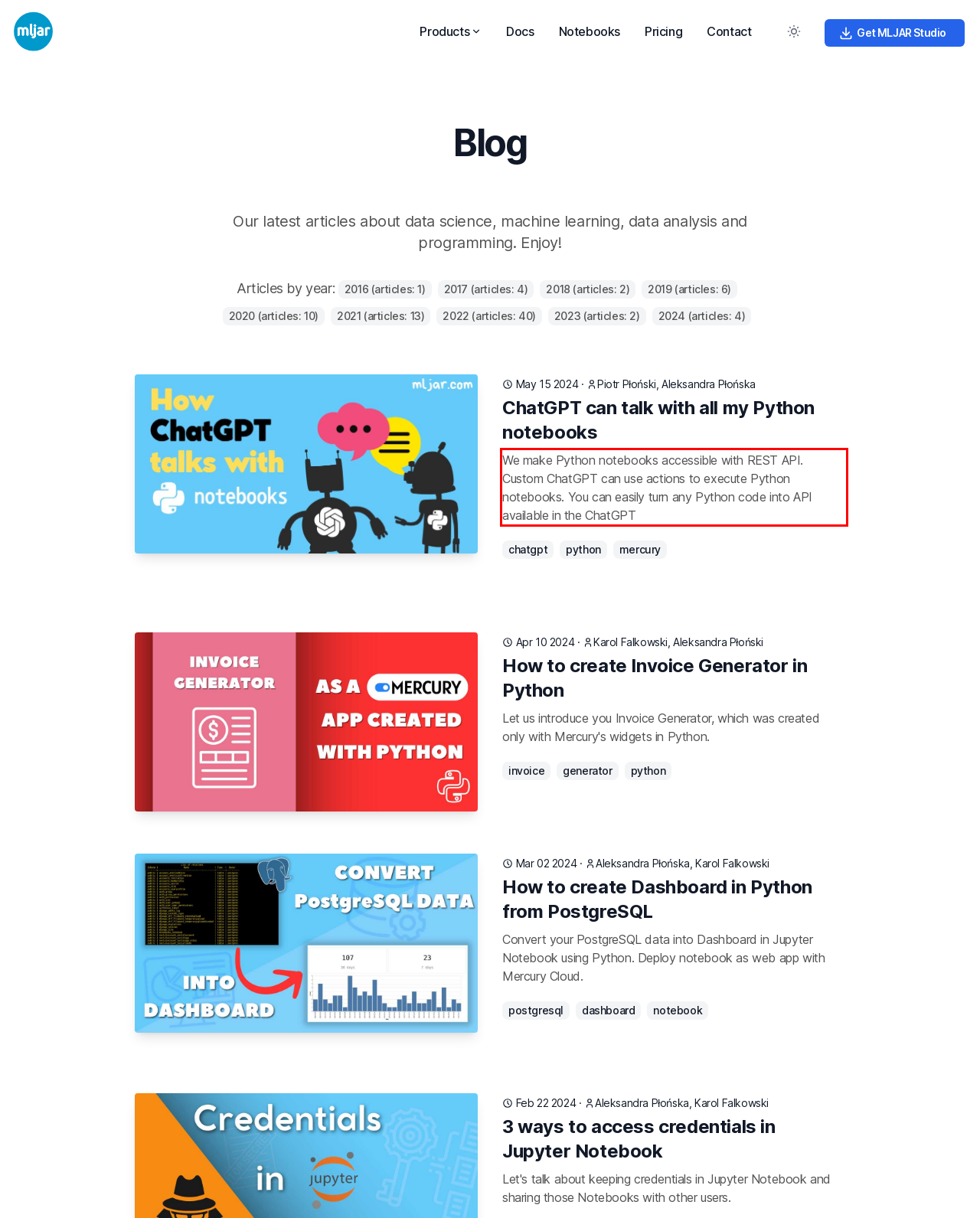Look at the webpage screenshot and recognize the text inside the red bounding box.

We make Python notebooks accessible with REST API. Custom ChatGPT can use actions to execute Python notebooks. You can easily turn any Python code into API available in the ChatGPT